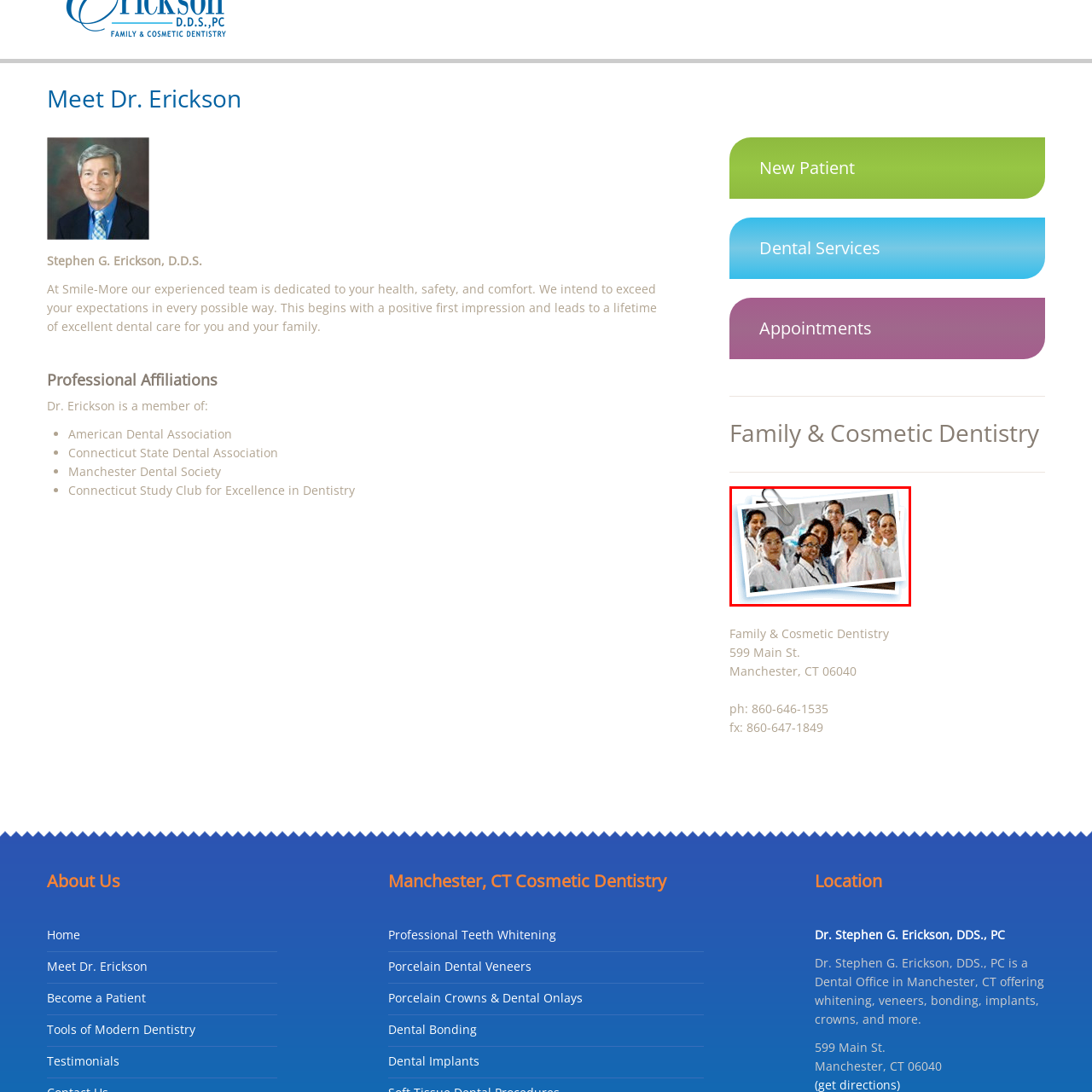Inspect the section within the red border, What type of dentistry is being highlighted? Provide a one-word or one-phrase answer.

Family & Cosmetic Dentistry